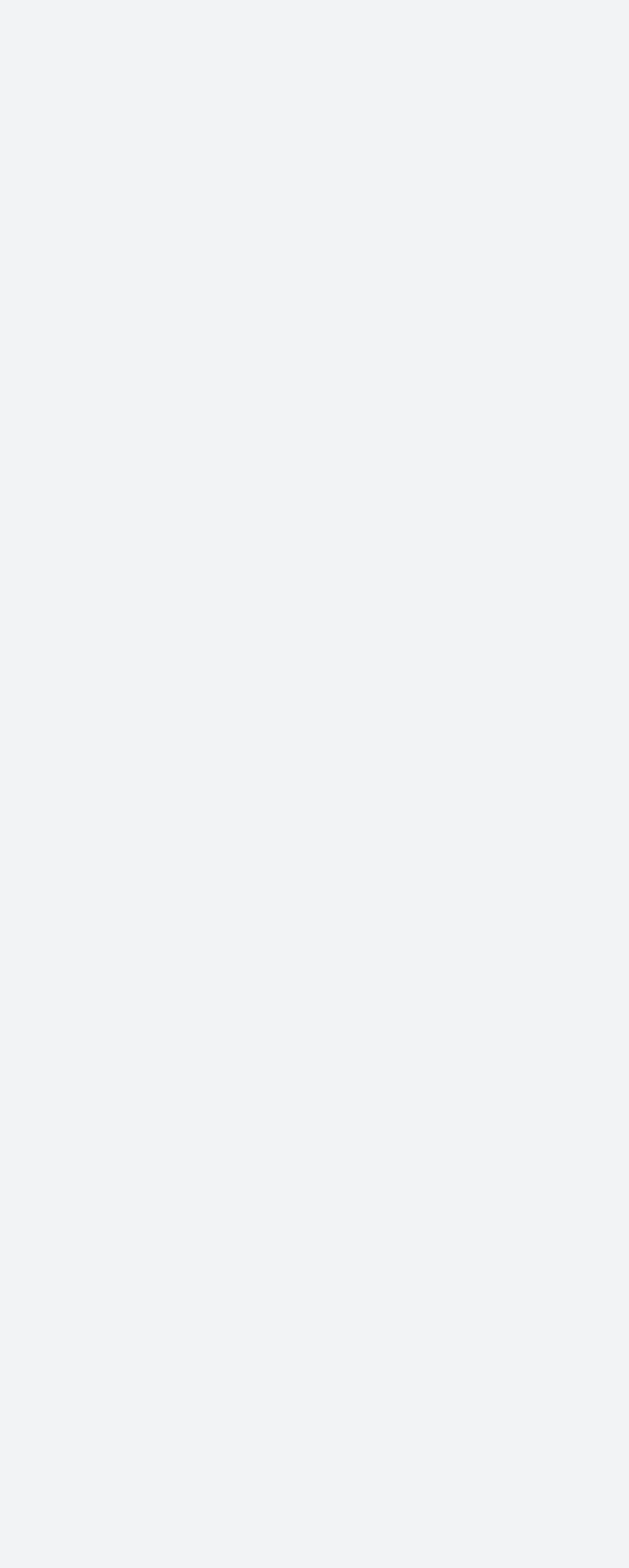Find the bounding box coordinates of the element you need to click on to perform this action: 'View related post Top 4 Cannabis Strains for Winters'. The coordinates should be represented by four float values between 0 and 1, in the format [left, top, right, bottom].

[0.077, 0.436, 0.438, 0.547]